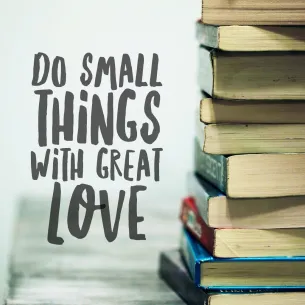Answer the question briefly using a single word or phrase: 
What is the significance of the quote in the image?

Emphasizes kindness and care